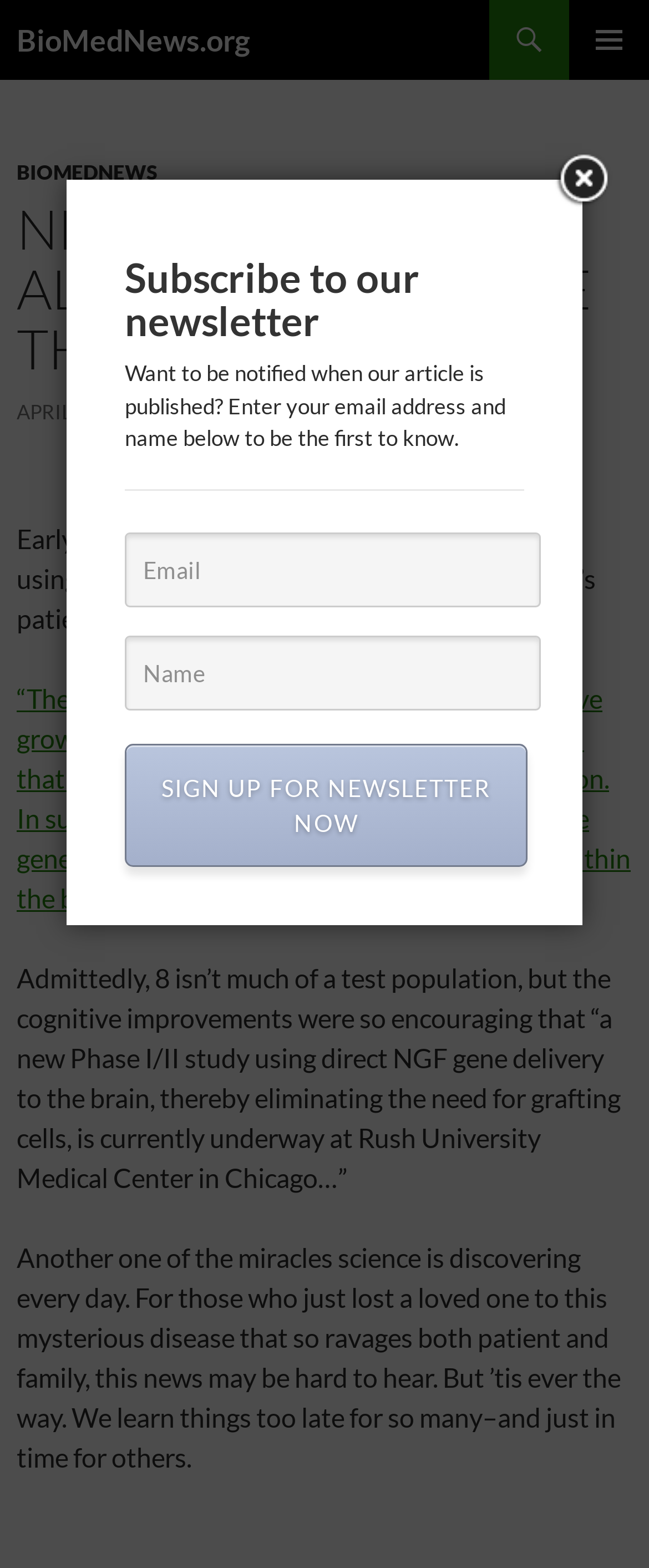How many patients were involved in the trial?
Please answer the question with a detailed response using the information from the screenshot.

The number of patients involved in the trial can be found in the text 'In surgeries that took place in 2001 and 2002…the genetically modified tissue was implanted deep within the brains of the eight patients…' which is part of the article.